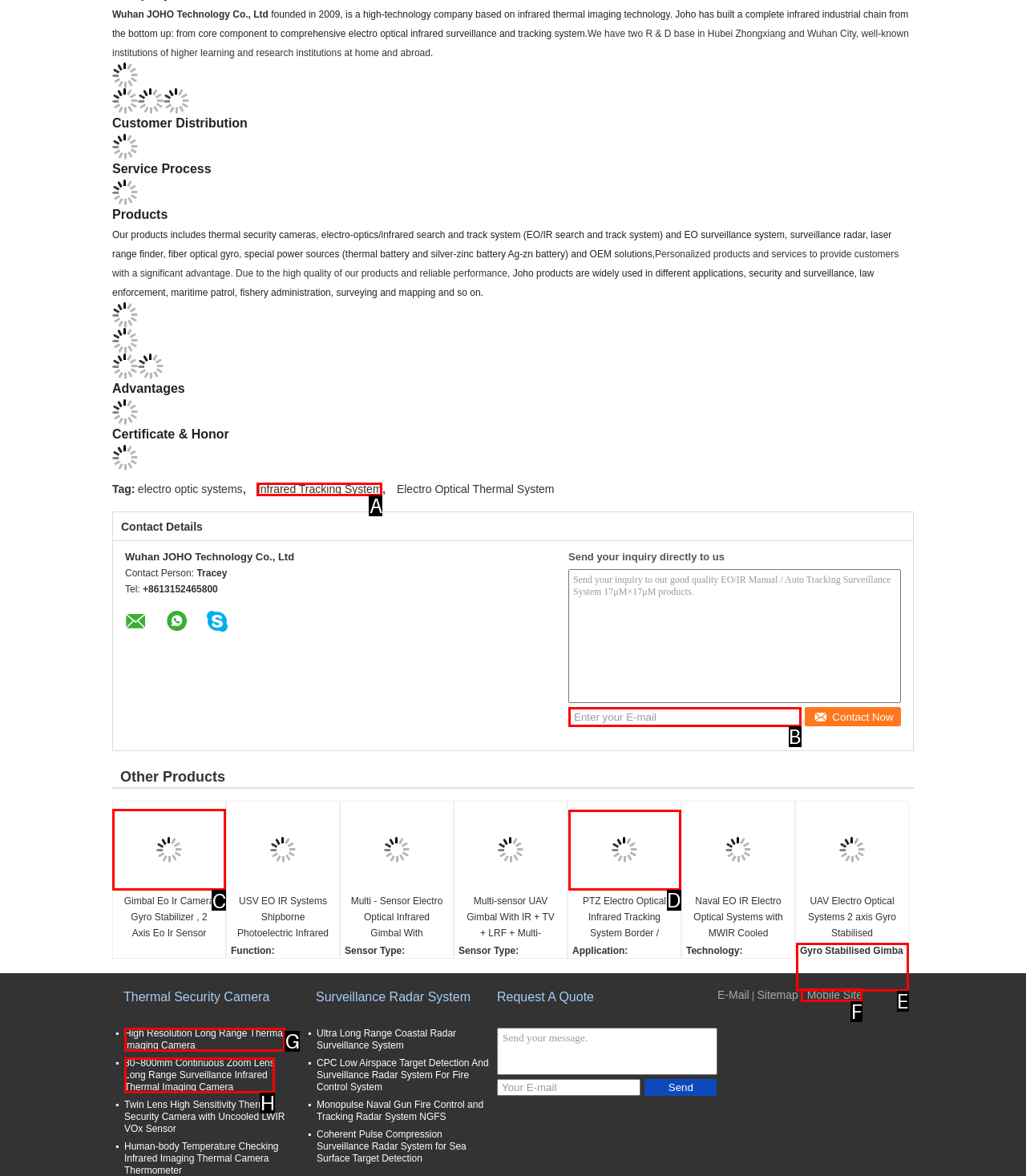Select the right option to accomplish this task: View the 'Gimbal Eo Ir Camera Gyro Stabilizer, 2 Axis Eo Ir Sensor Systems' product. Reply with the letter corresponding to the correct UI element.

C